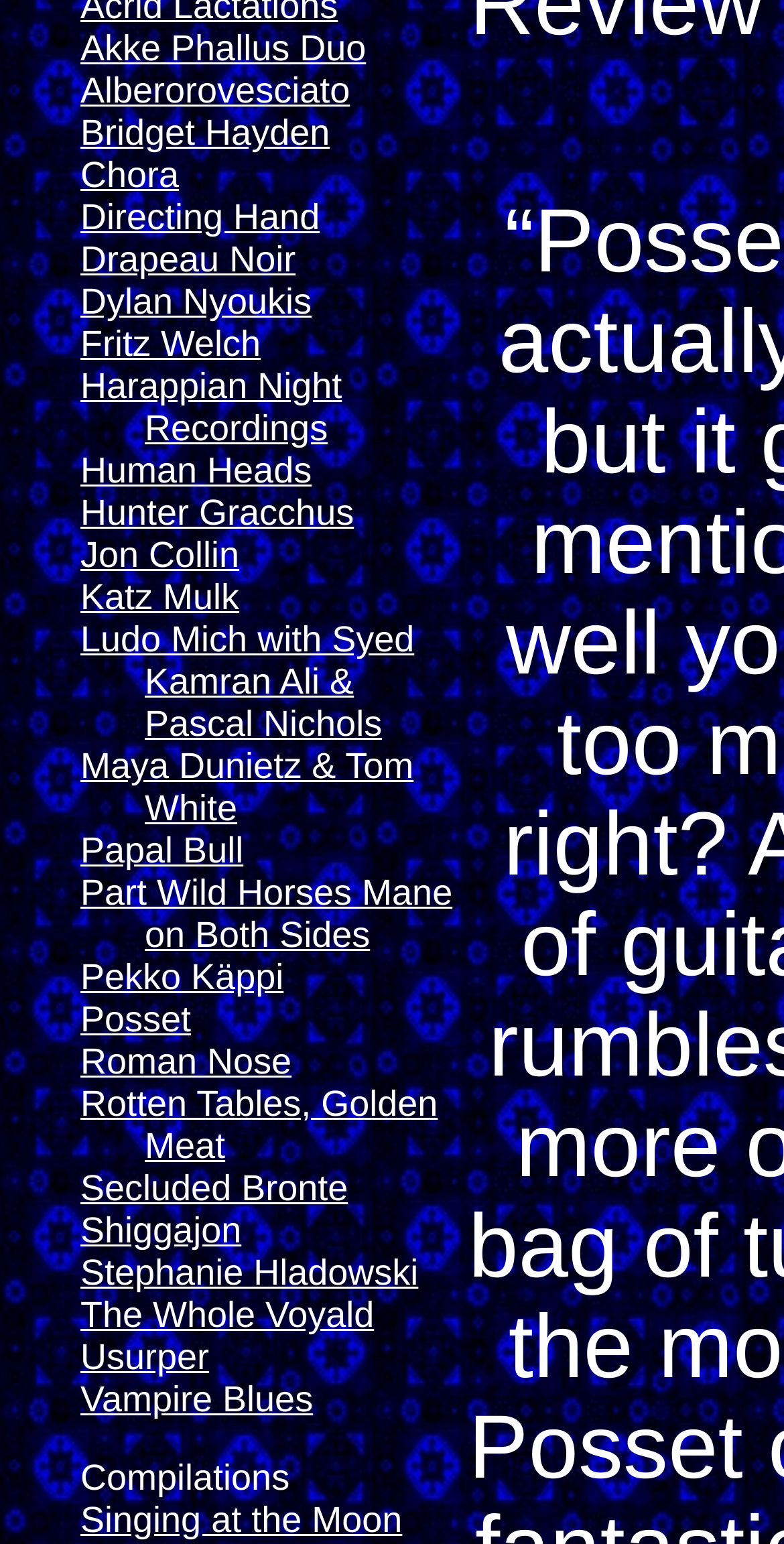Identify the bounding box for the UI element specified in this description: "Maya Dunietz & Tom White". The coordinates must be four float numbers between 0 and 1, formatted as [left, top, right, bottom].

[0.103, 0.483, 0.528, 0.537]